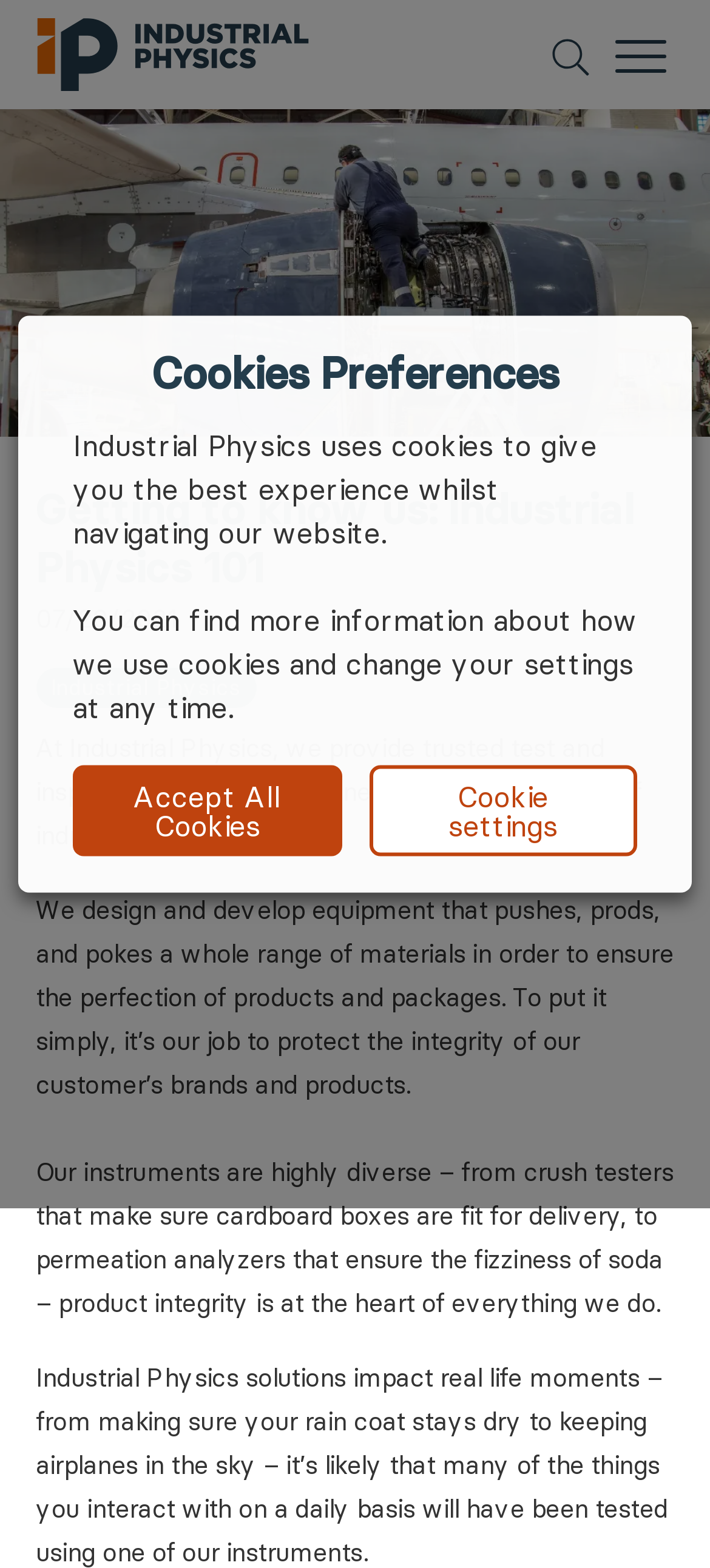What does Industrial Physics do?
Answer the question with a single word or phrase, referring to the image.

Test and inspection solutions